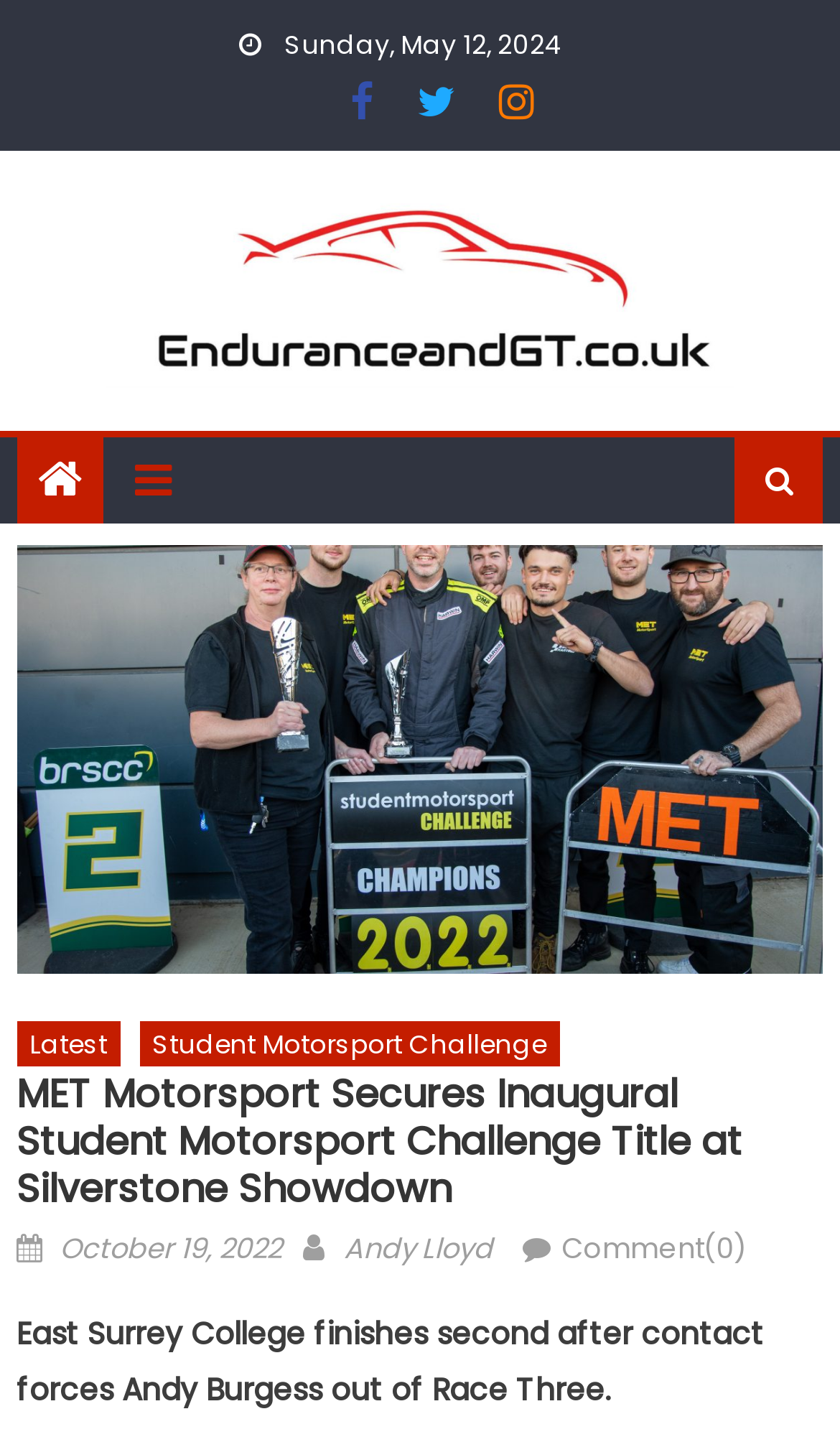Provide a thorough and detailed response to the question by examining the image: 
What is the title of the race where East Surrey College finished second?

I found the title of the race by reading the text below the main heading, which mentions 'East Surrey College finishes second after contact forces Andy Burgess out of Race Three'.